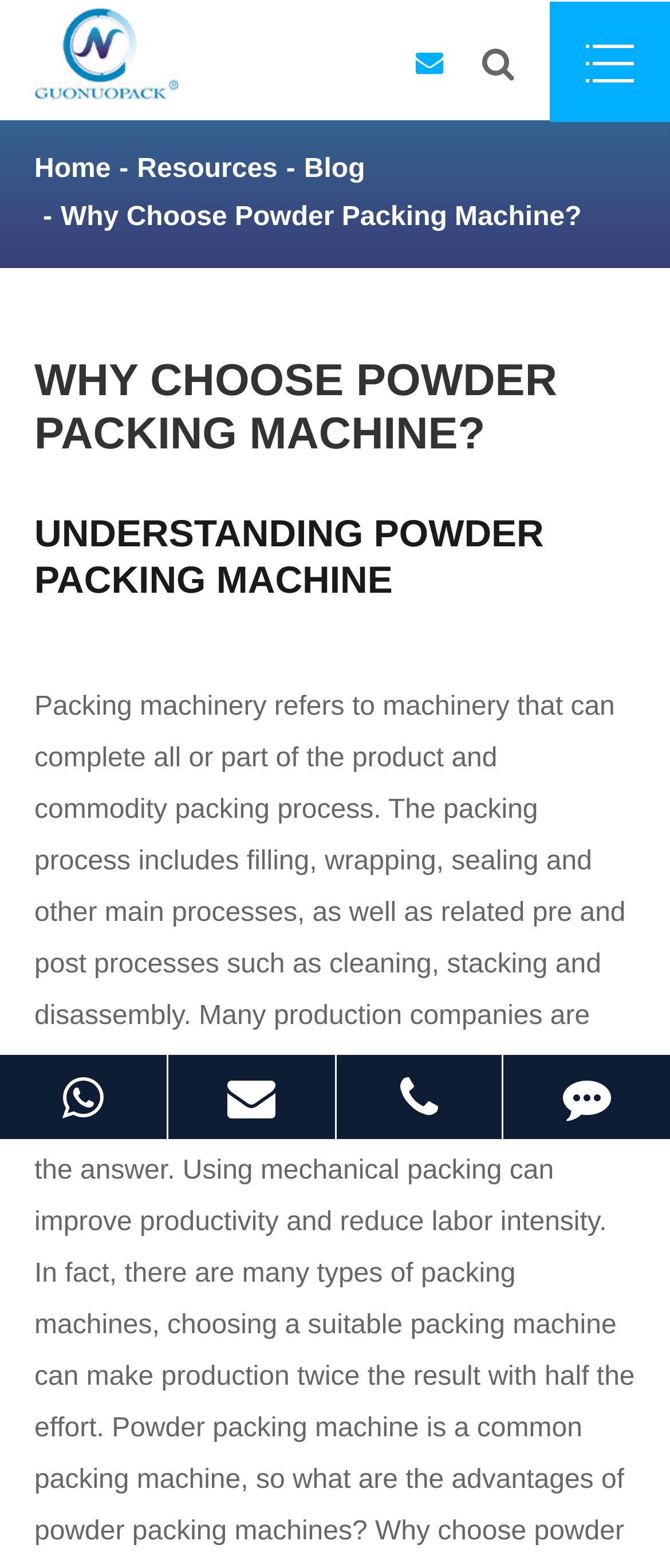Using the details from the image, please elaborate on the following question: What is the company name?

The company name can be found in the top-left corner of the webpage, where it is written as a link and also accompanied by an image with the same name.